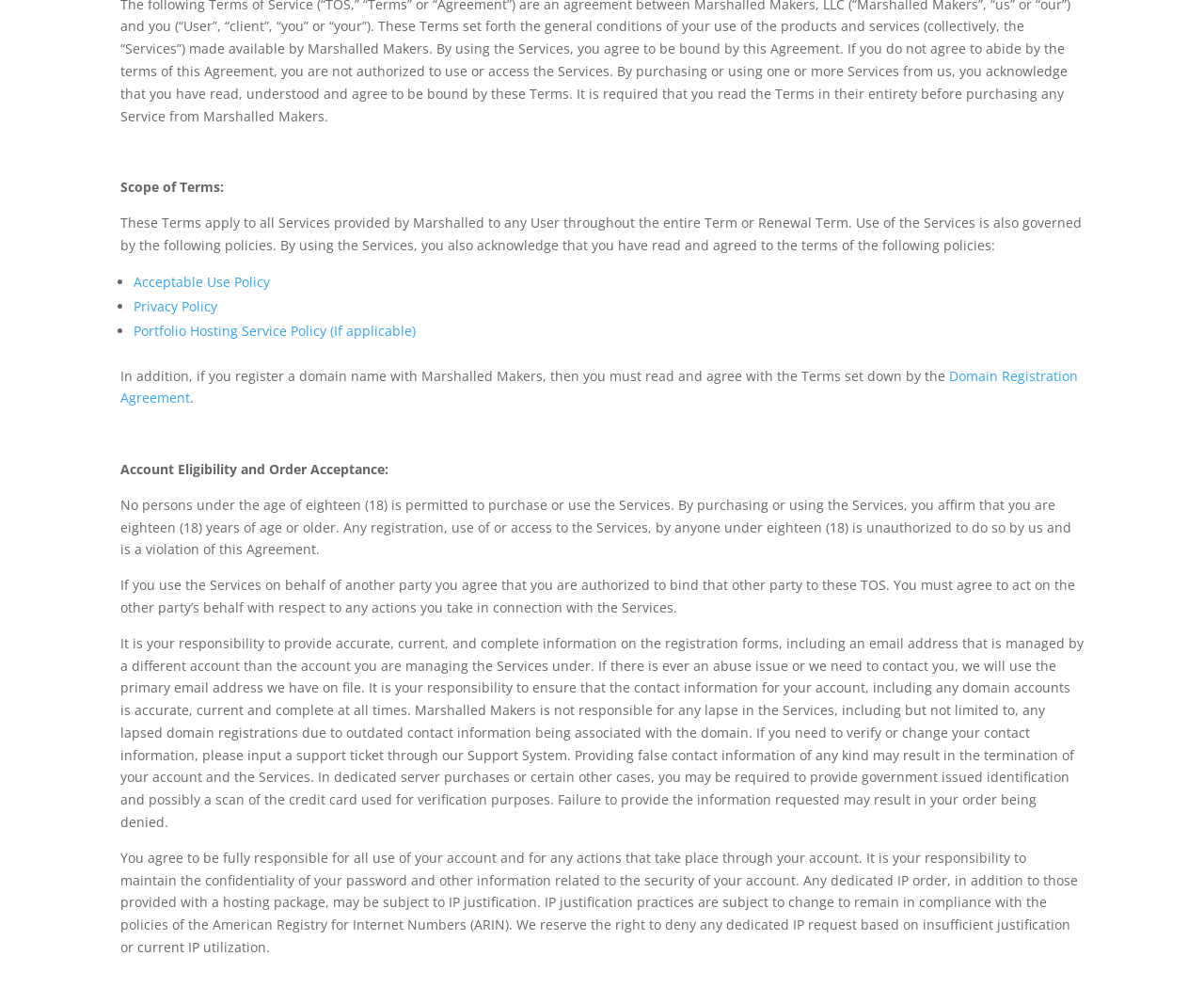Using the description: "Financial Assistance", identify the bounding box of the corresponding UI element in the screenshot.

None